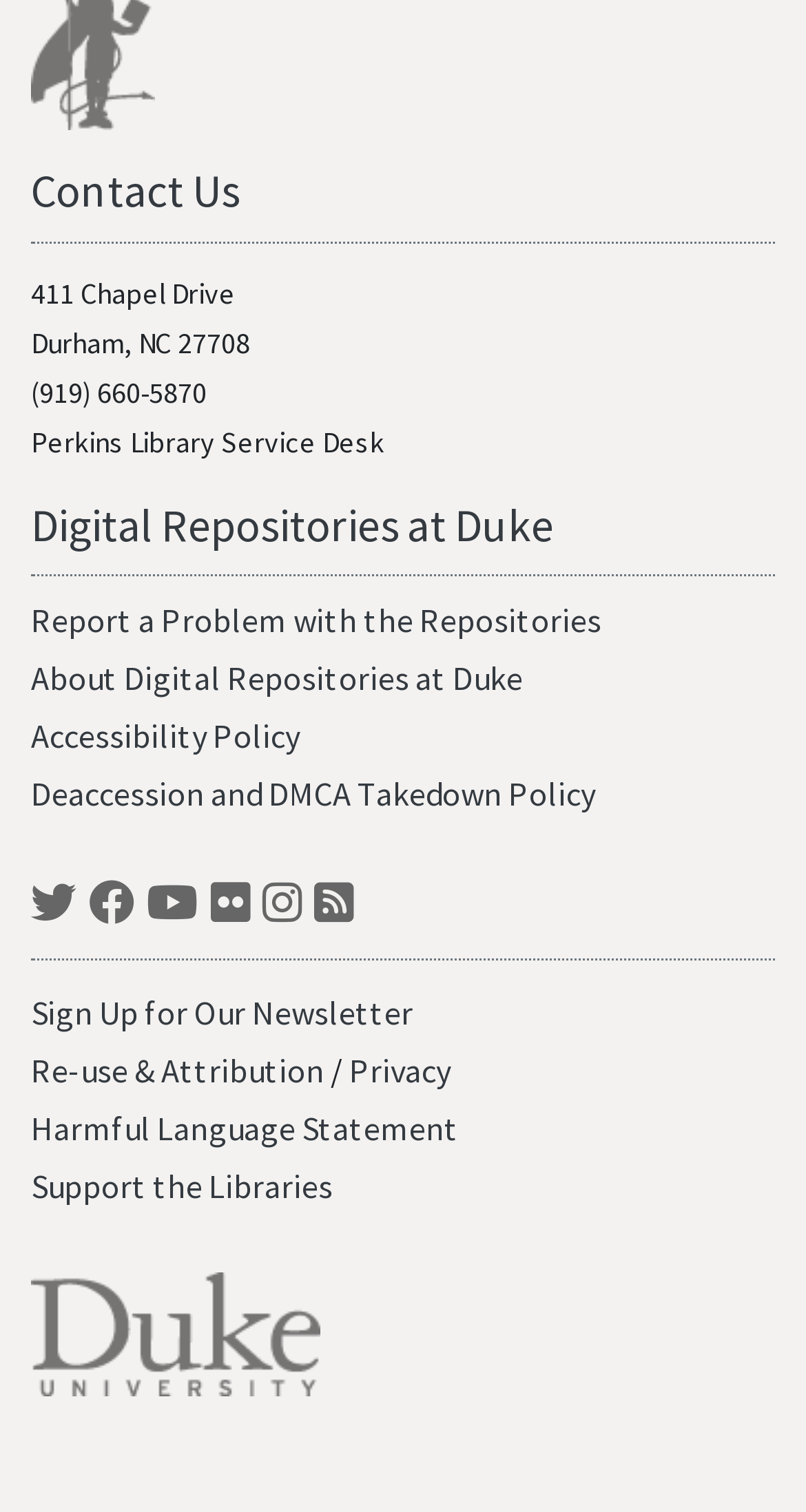Respond with a single word or phrase for the following question: 
How many links are available under the 'Digital Repositories at Duke' heading?

3